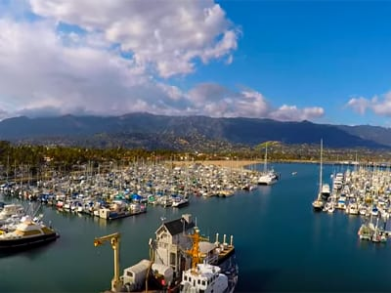What is the purpose of the harbor?
Answer with a single word or short phrase according to what you see in the image.

Docking and recreation